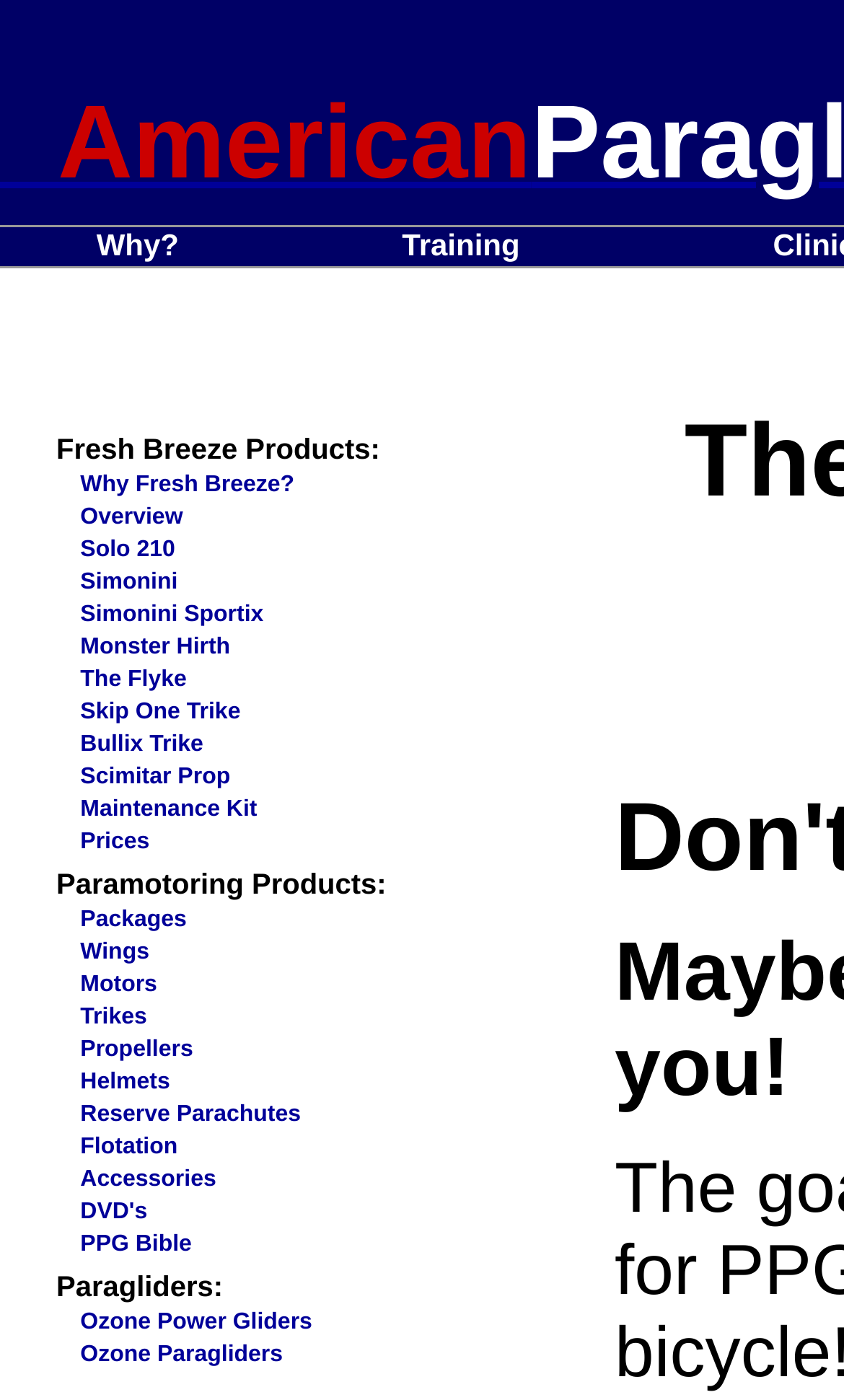Pinpoint the bounding box coordinates of the element that must be clicked to accomplish the following instruction: "Learn about The Flyke". The coordinates should be in the format of four float numbers between 0 and 1, i.e., [left, top, right, bottom].

[0.095, 0.476, 0.221, 0.494]